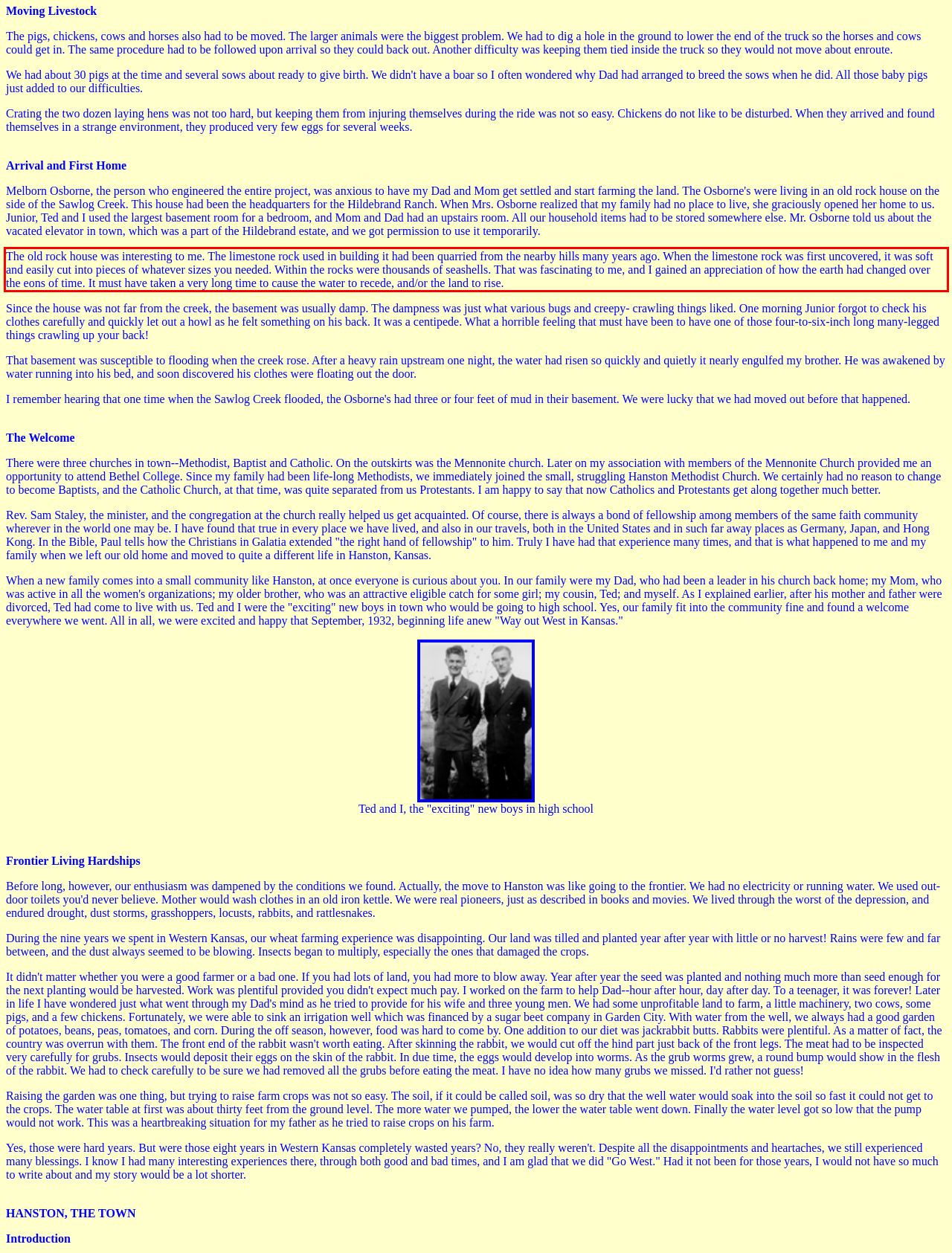Please perform OCR on the text content within the red bounding box that is highlighted in the provided webpage screenshot.

The old rock house was interesting to me. The limestone rock used in building it had been quarried from the nearby hills many years ago. When the limestone rock was first uncovered, it was soft and easily cut into pieces of whatever sizes you needed. Within the rocks were thousands of seashells. That was fascinating to me, and I gained an appreciation of how the earth had changed over the eons of time. It must have taken a very long time to cause the water to recede, and/or the land to rise.